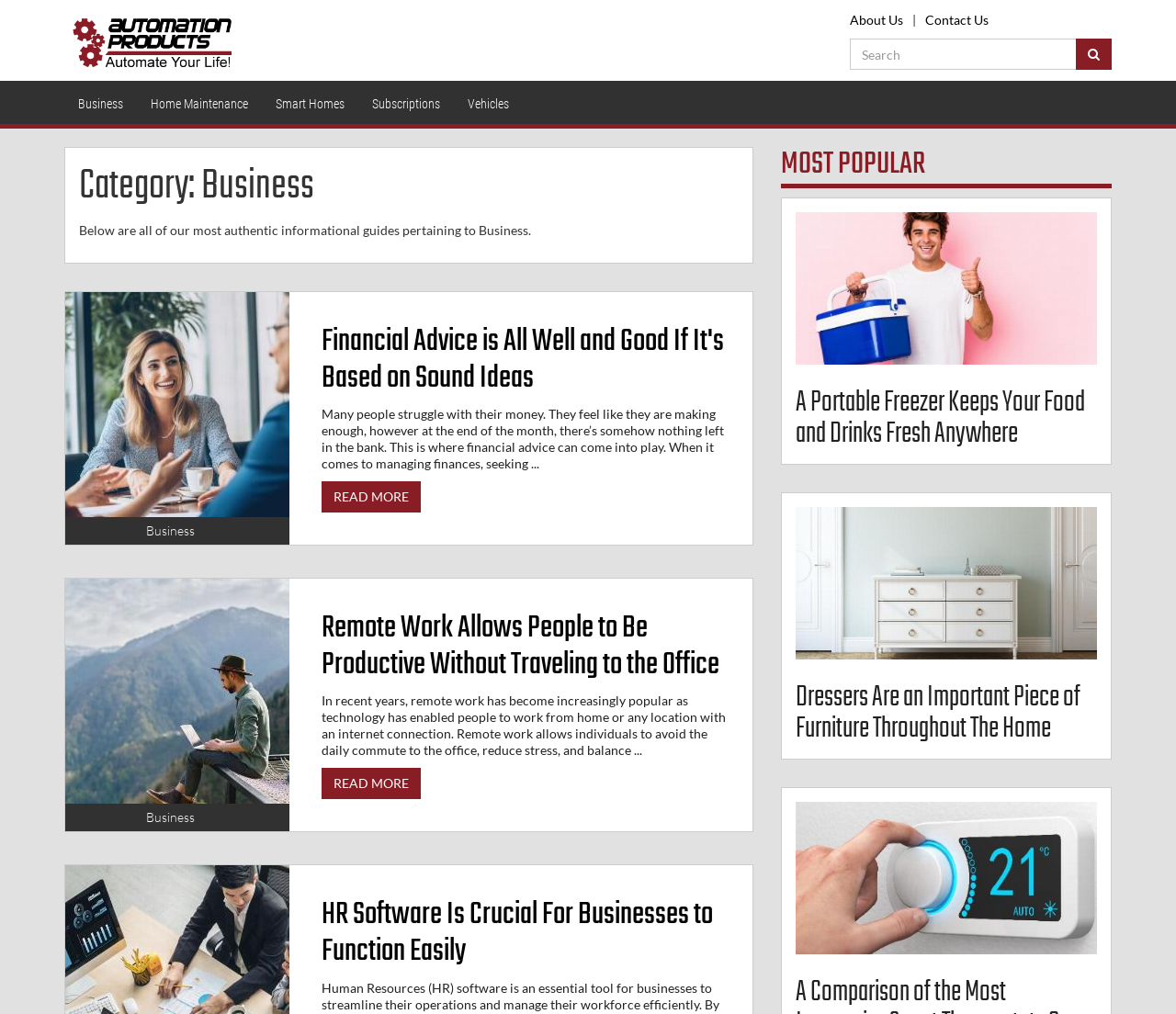Locate the bounding box coordinates of the area where you should click to accomplish the instruction: "Click on About Us".

[0.723, 0.012, 0.768, 0.027]